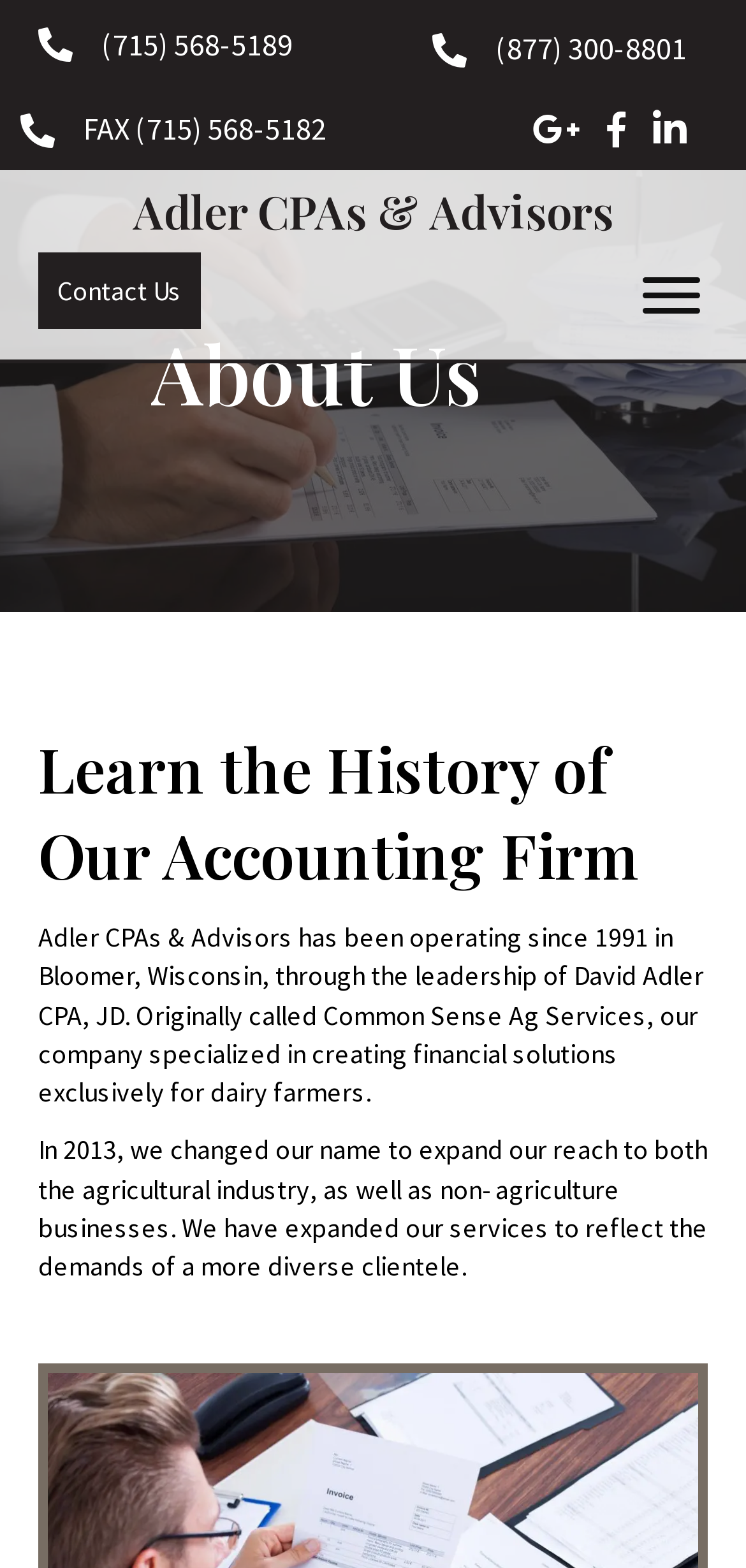What is the phone number of Adler CPAs & Advisors?
Using the picture, provide a one-word or short phrase answer.

(715) 568-5189